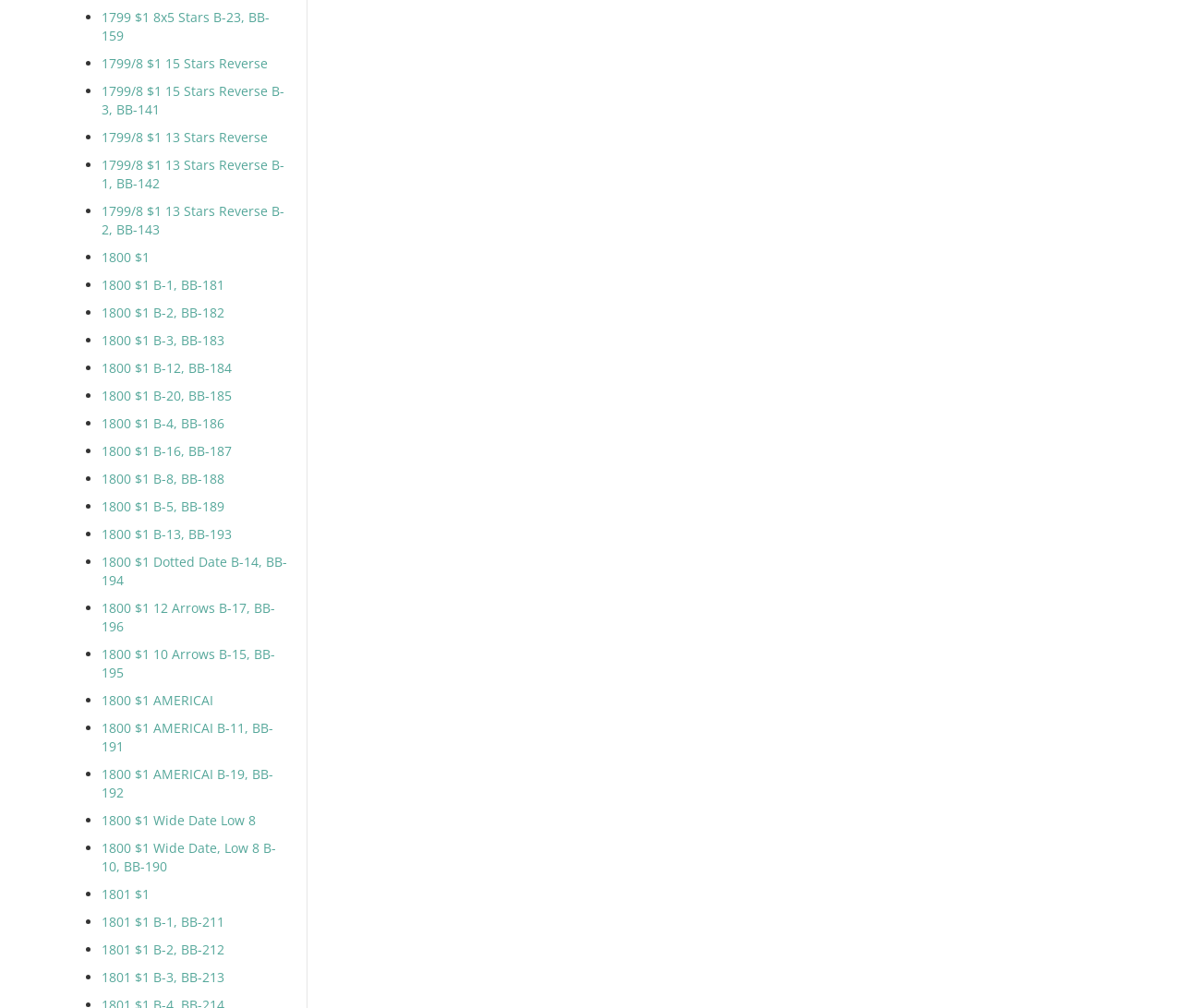Determine the bounding box coordinates of the section I need to click to execute the following instruction: "check 1800 $1 12 Arrows B-17, BB-196". Provide the coordinates as four float numbers between 0 and 1, i.e., [left, top, right, bottom].

[0.086, 0.594, 0.233, 0.63]